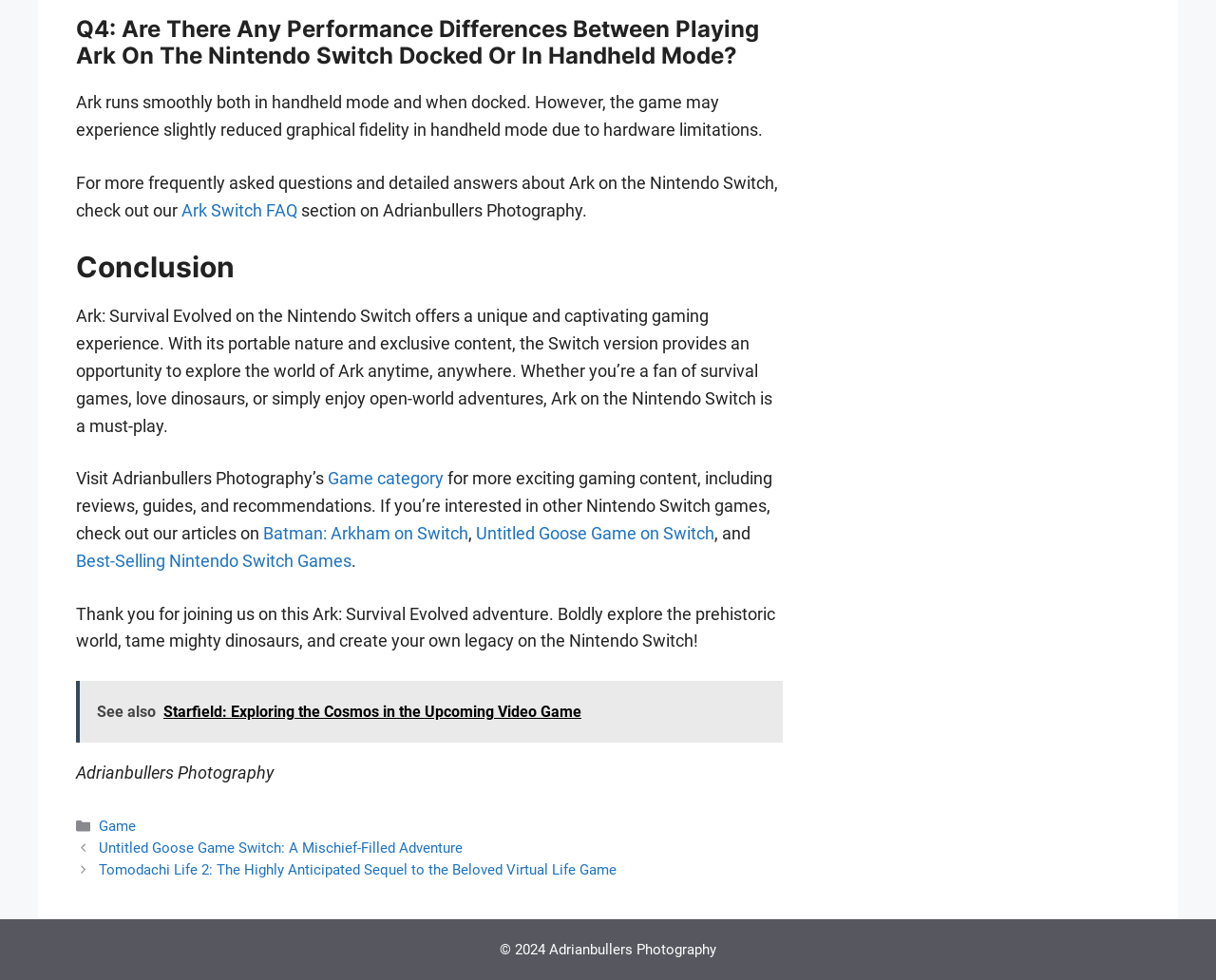Provide a single word or phrase to answer the given question: 
What is the name of the website?

Adrianbullers Photography